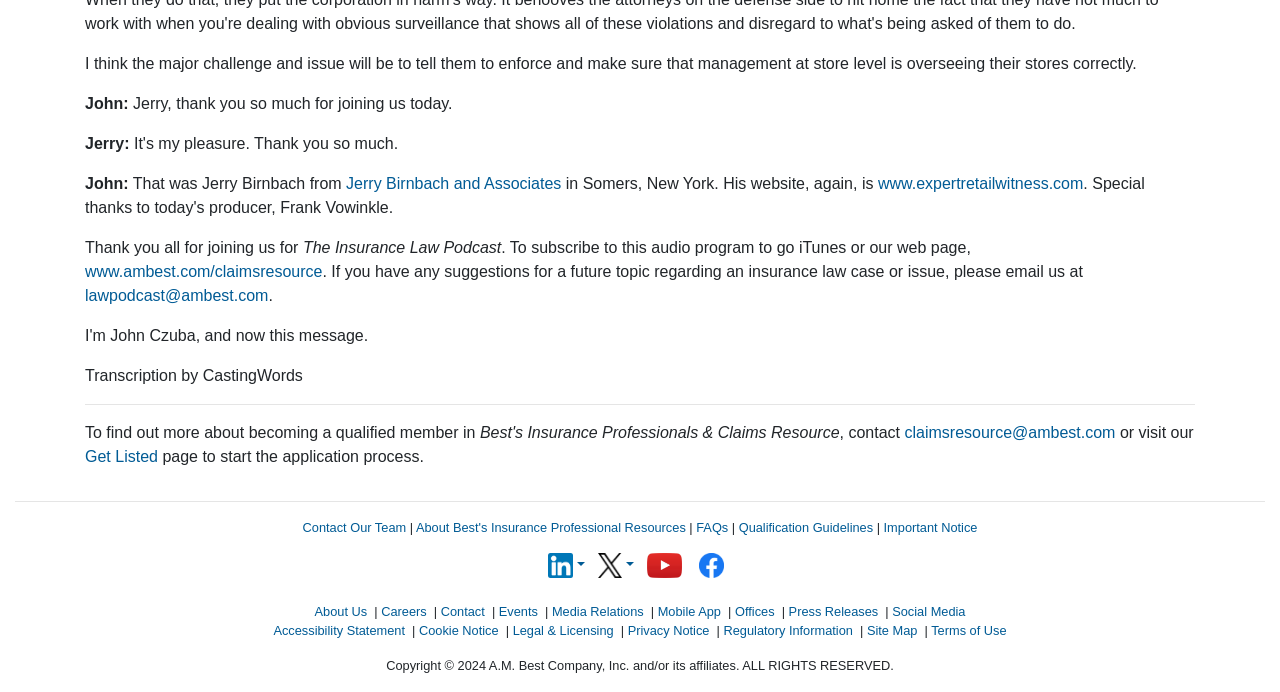Find the bounding box coordinates for the HTML element described as: "About Best's Insurance Professional Resources". The coordinates should consist of four float values between 0 and 1, i.e., [left, top, right, bottom].

[0.325, 0.751, 0.536, 0.773]